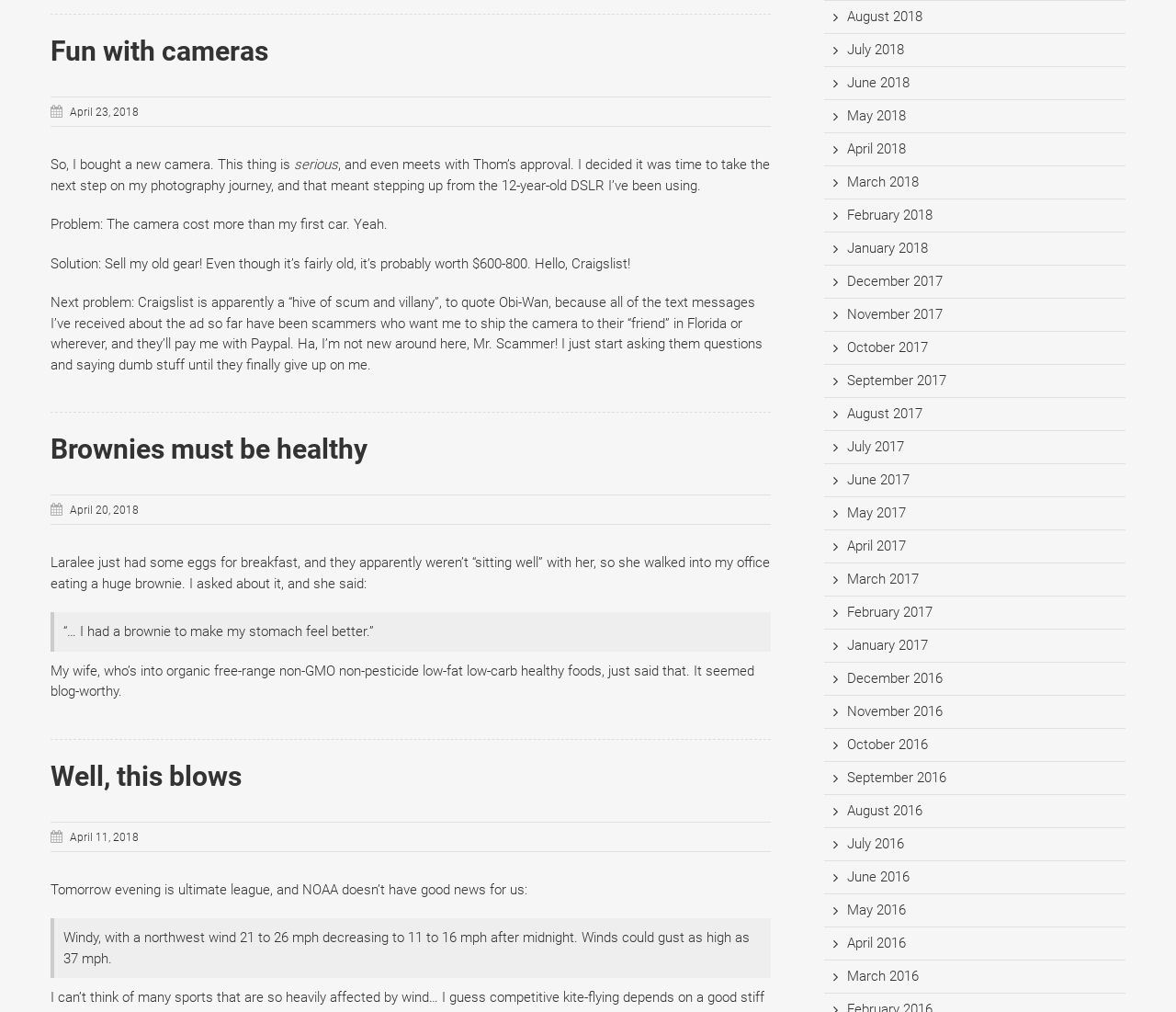Using the details from the image, please elaborate on the following question: What is the author's wife's preference for food?

The second article mentions that the author's wife, Laralee, is into organic free-range non-GMO non-pesticide low-fat low-carb healthy foods, which suggests that she prefers organic and healthy food options.